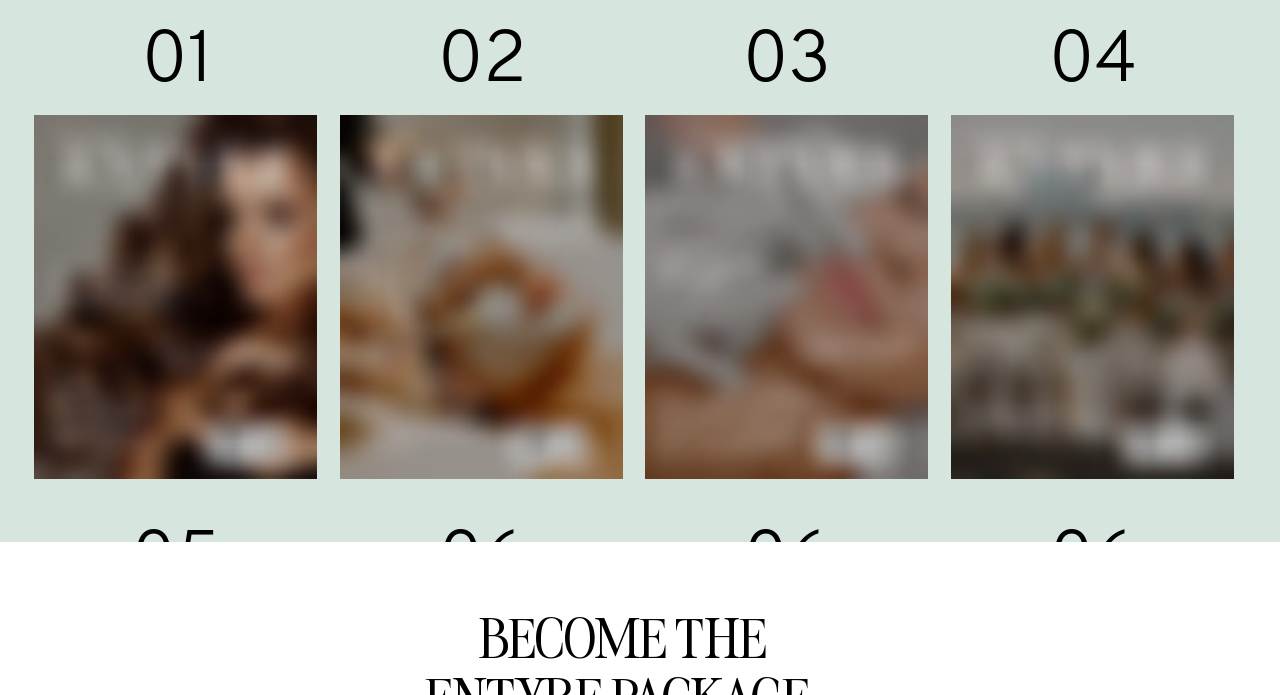How many salons are listed?
Refer to the image and provide a thorough answer to the question.

I counted the number of list items, each representing a salon, and found four of them.